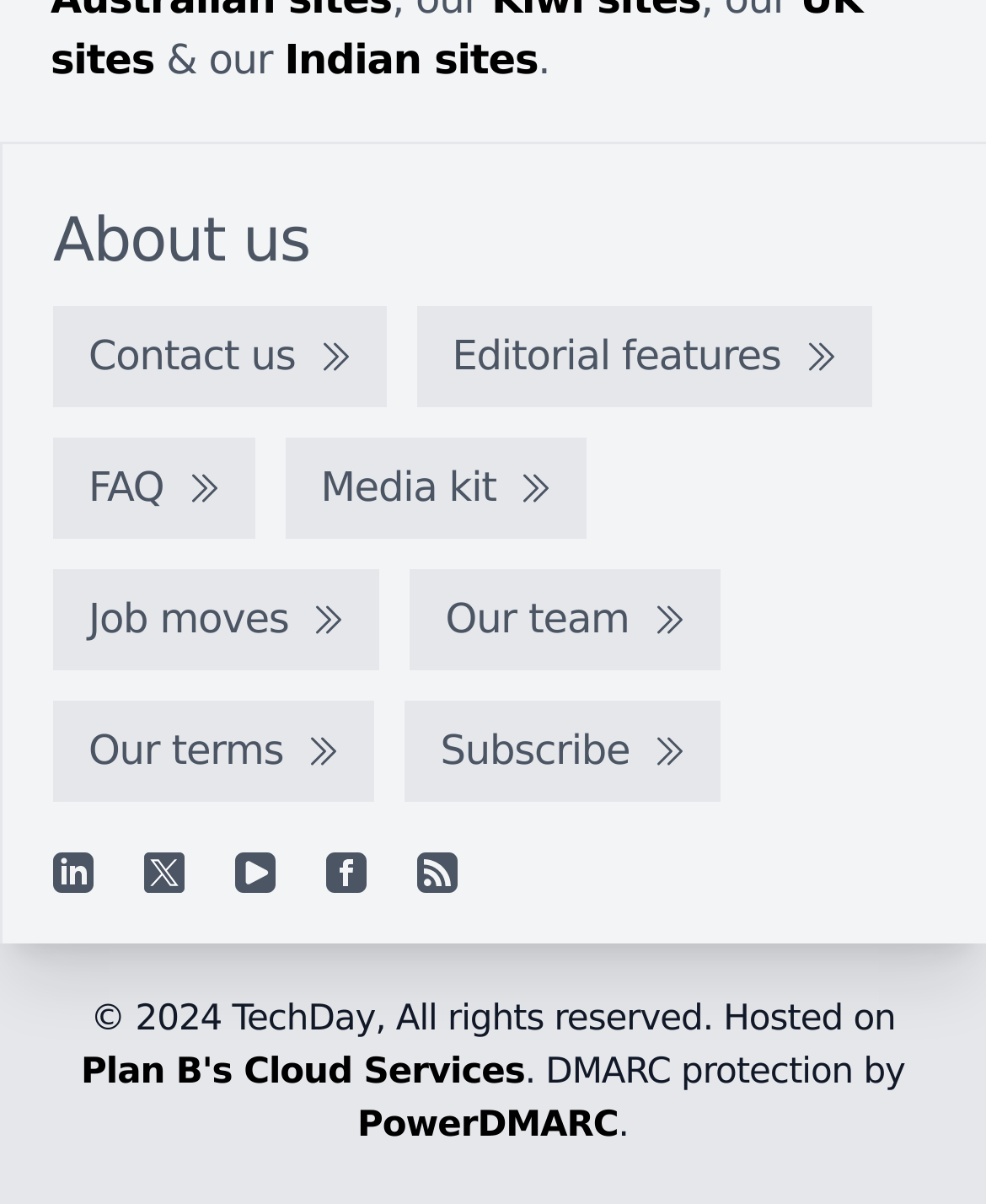Find the bounding box coordinates of the element's region that should be clicked in order to follow the given instruction: "Click on About us". The coordinates should consist of four float numbers between 0 and 1, i.e., [left, top, right, bottom].

[0.054, 0.171, 0.314, 0.23]